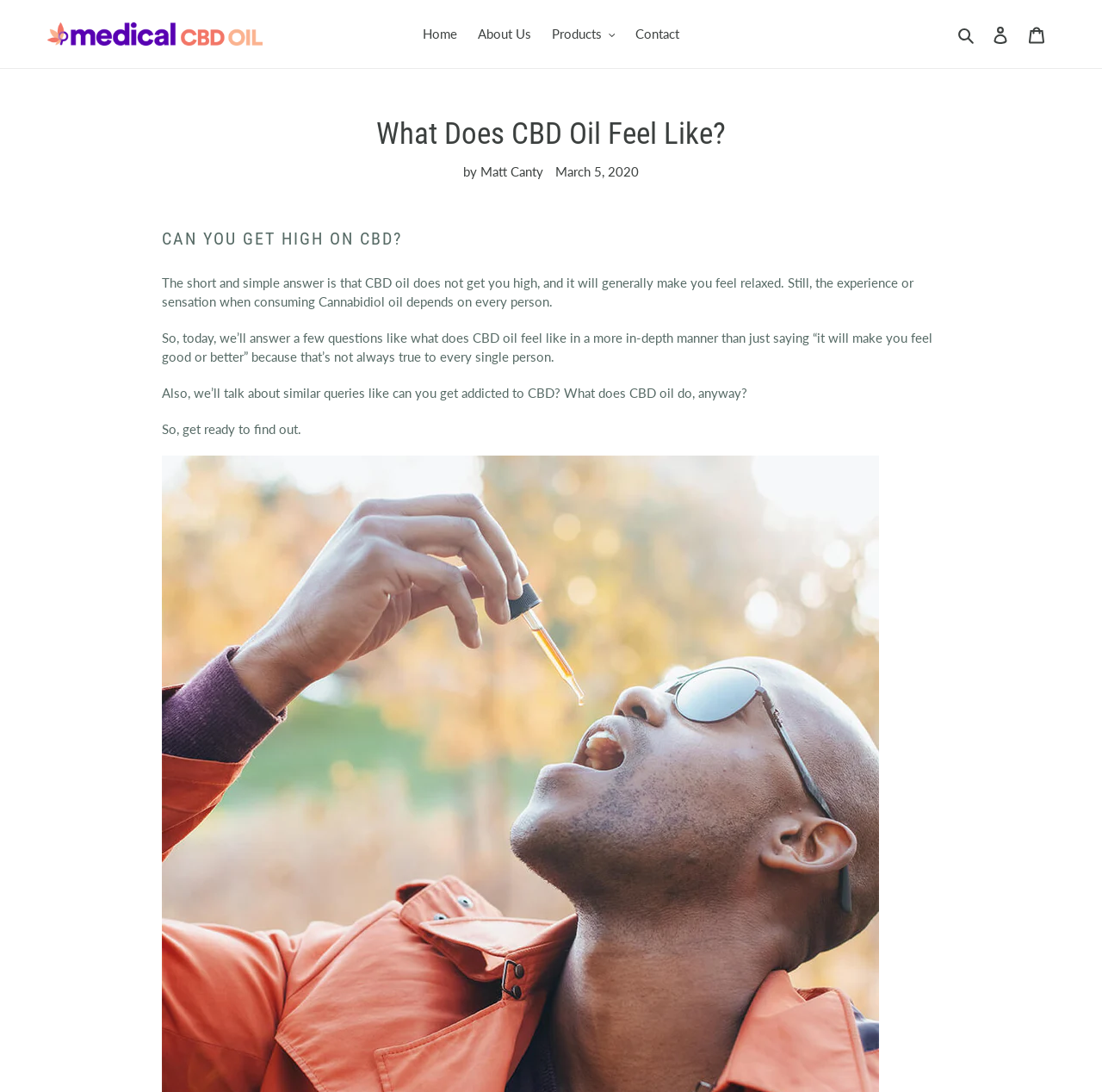What is the first question answered in the article?
Can you give a detailed and elaborate answer to the question?

I found the first question by looking at the headings in the article, and the first heading is 'CAN YOU GET HIGH ON CBD?'.